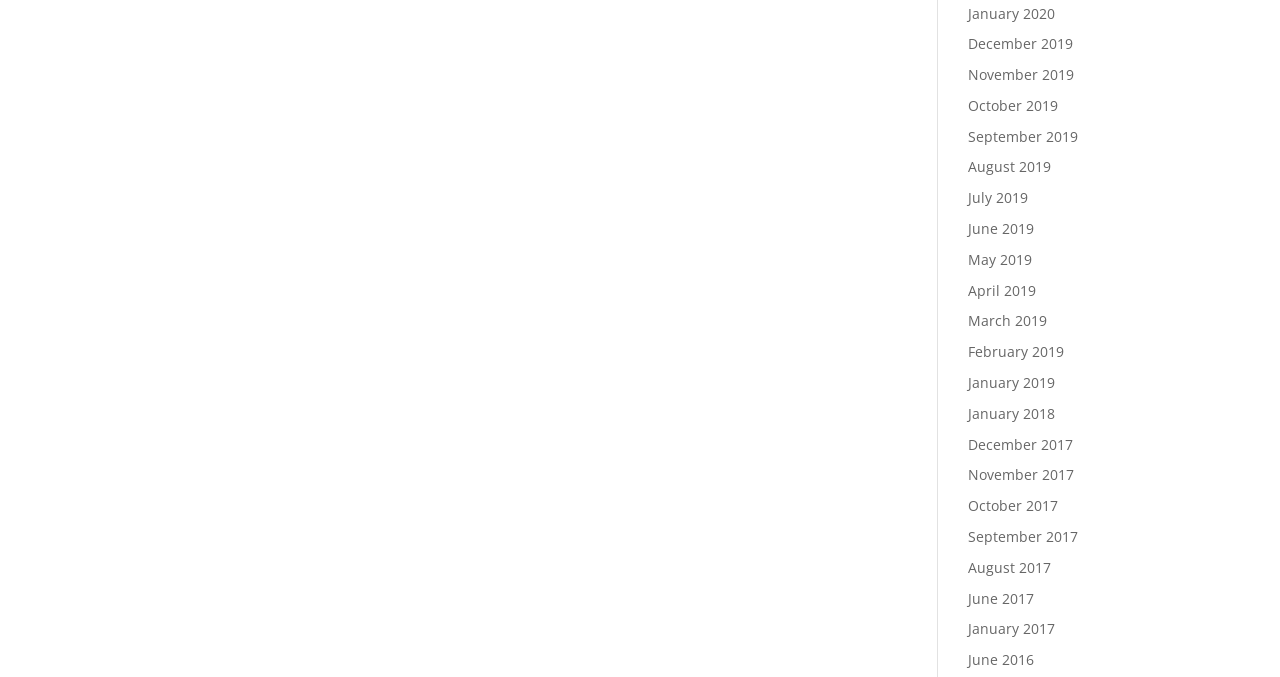Use a single word or phrase to answer the following:
What is the position of the link 'June 2017'?

Above June 2016